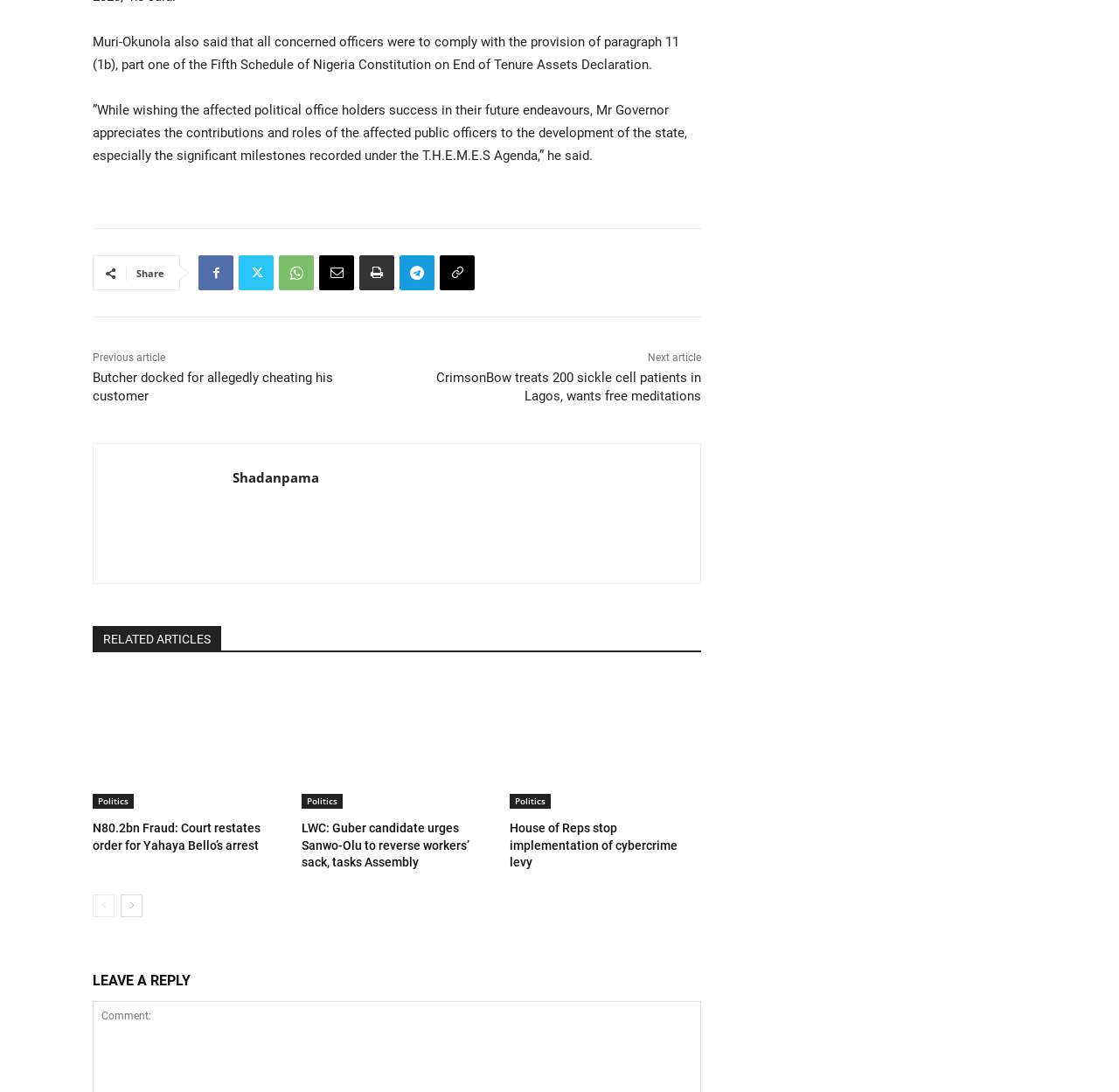Give the bounding box coordinates for the element described as: "multi-member LLCs".

None